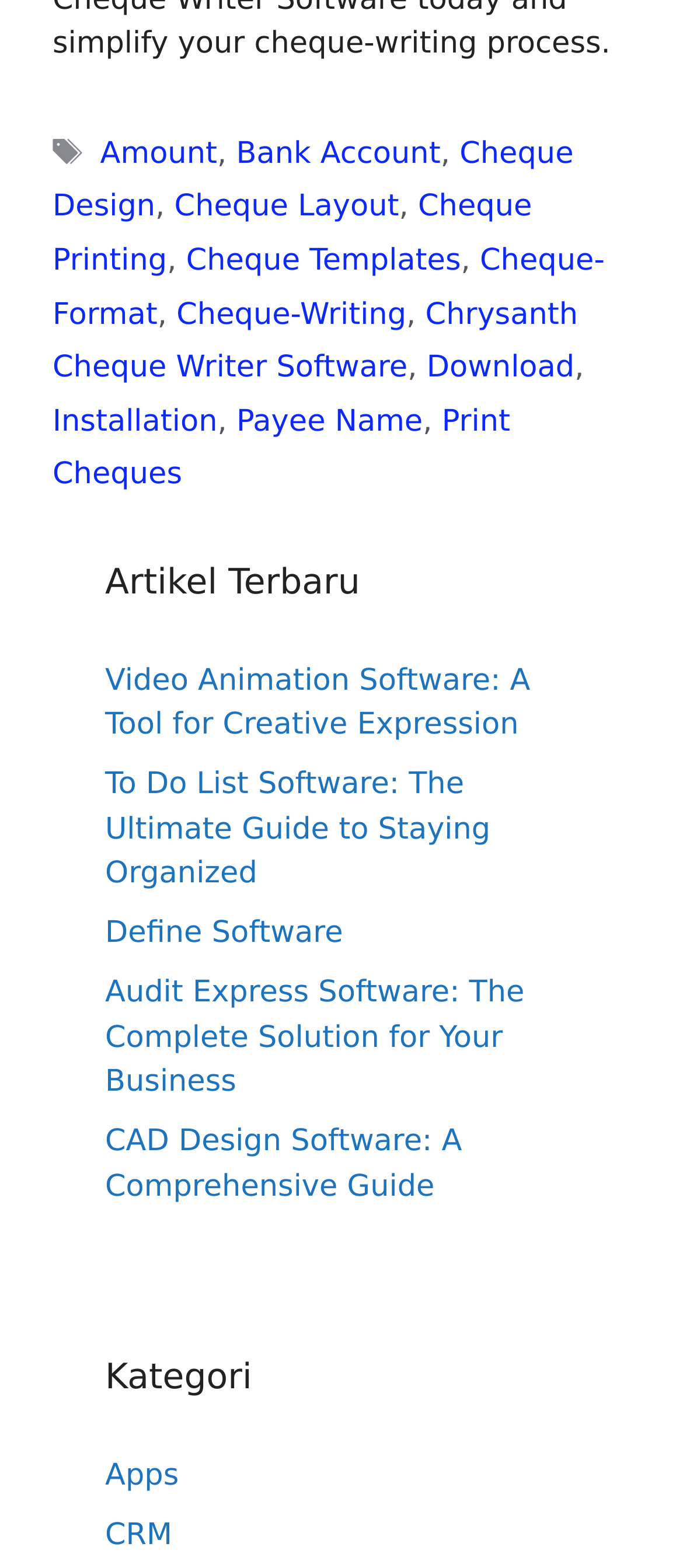What is the purpose of 'Chrysanth Cheque Writer Software'?
Based on the visual content, answer with a single word or a brief phrase.

Cheque Writing